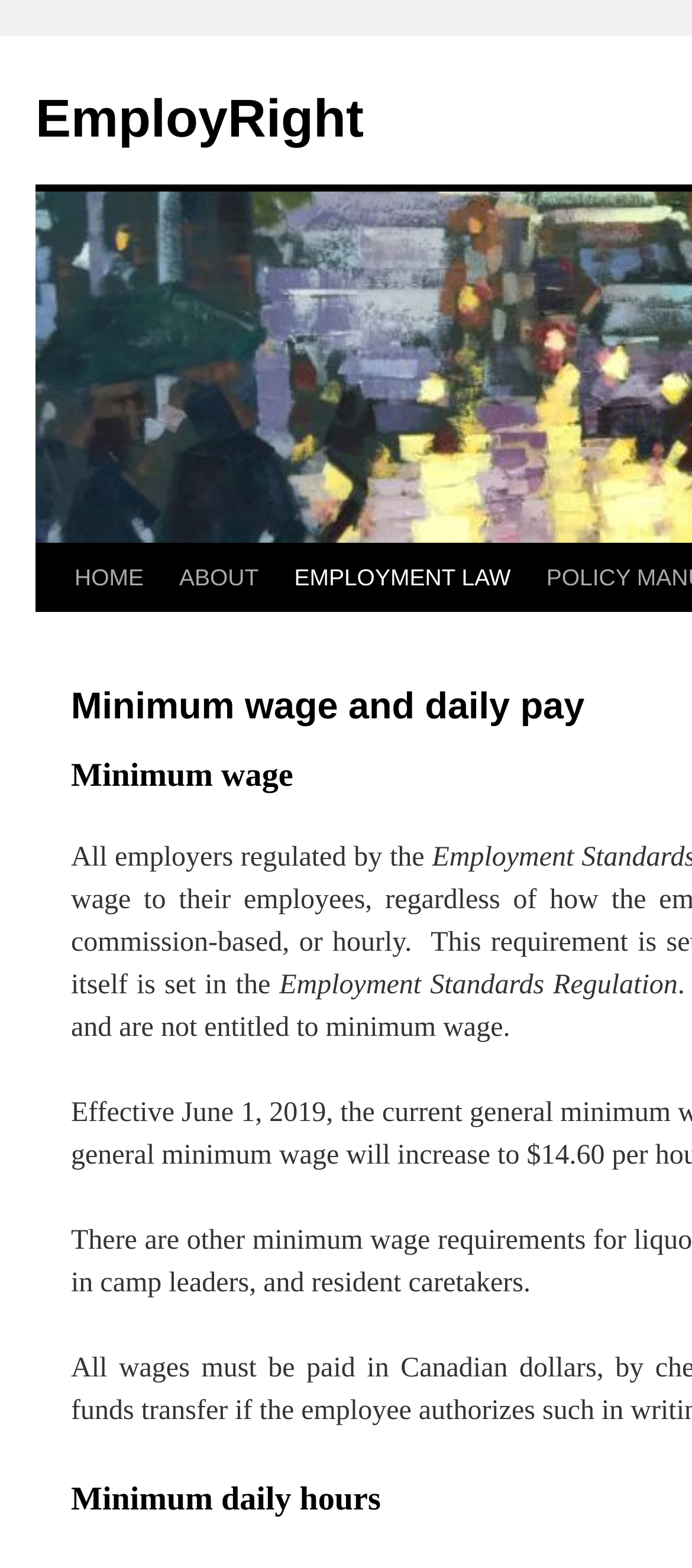What is the topic of the webpage?
Using the details from the image, give an elaborate explanation to answer the question.

I determined the topic of the webpage by reading the text on the webpage, which mentions 'Employment Standards Regulation' and 'minimum wage'. This suggests that the webpage is related to employment law.